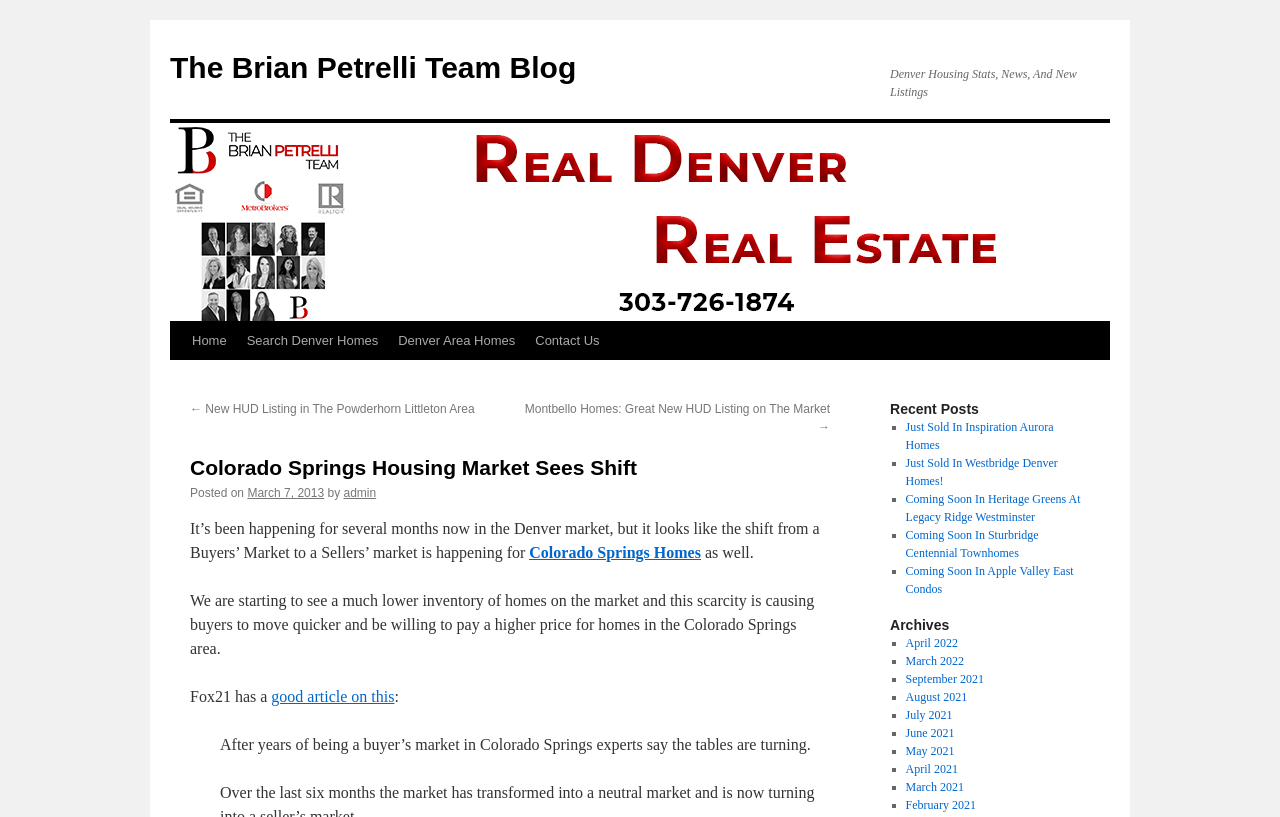Please identify the bounding box coordinates of the element I should click to complete this instruction: 'Go to the home page'. The coordinates should be given as four float numbers between 0 and 1, like this: [left, top, right, bottom].

[0.142, 0.394, 0.185, 0.441]